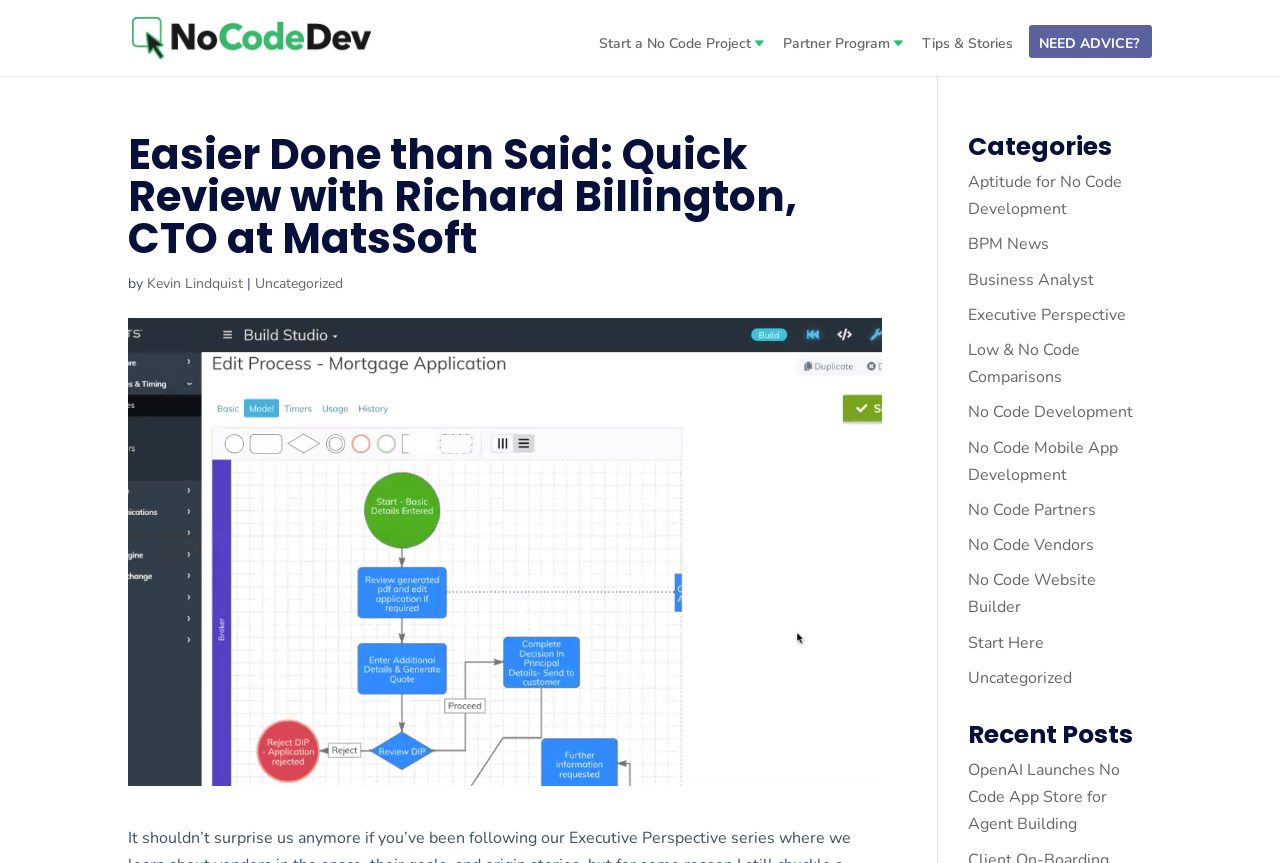Generate a comprehensive description of the webpage.

This webpage appears to be a blog post or article review page. At the top, there is a logo and a link to "NoCodeDev" on the left, accompanied by a search bar that spans almost the entire width of the page. Below this, there are four links to different sections of the website, including "Start a No Code Project", "Partner Program", "Tips & Stories", and "NEED ADVICE?".

The main content of the page is a blog post titled "Easier Done than Said: Quick Review with Richard Billington, CTO at MatsSoft" with a subheading "by Kevin Lindquist | Uncategorized". The post is accompanied by a large image that takes up most of the page's width. 

On the right side of the page, there are three sections: "Categories", "Recent Posts", and a list of links to various categories, including "Aptitude for No Code Development", "BPM News", and "No Code Vendors", among others. The "Recent Posts" section features a single link to an article titled "OpenAI Launches No Code App Store for Agent Building".